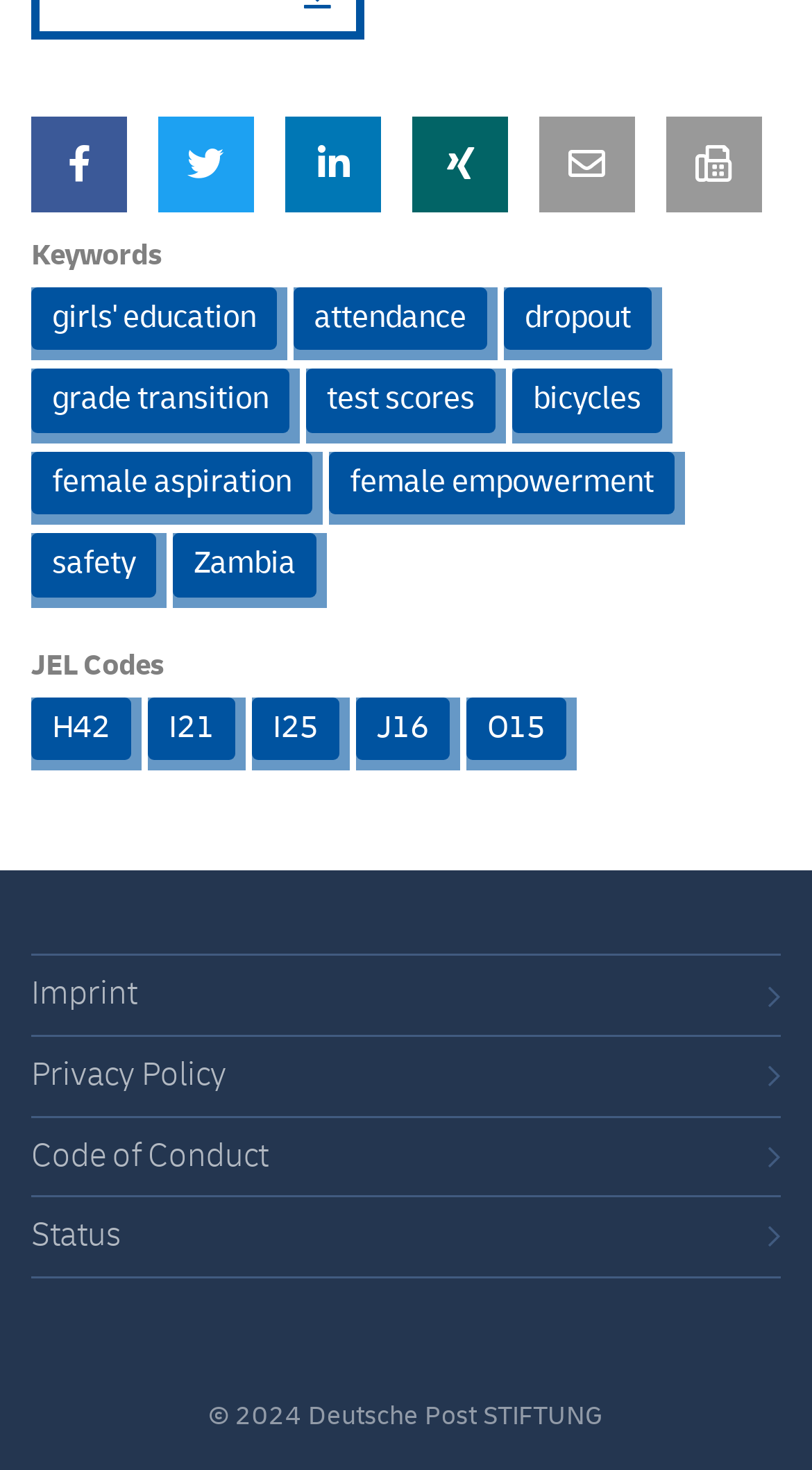How many links are in the footer section?
Refer to the image and provide a detailed answer to the question.

I identified the footer section as the area at the bottom of the webpage and counted the links present there, which are 'Imprint', 'Privacy Policy', 'Code of Conduct', and 'Status'. There are 4 links in total.